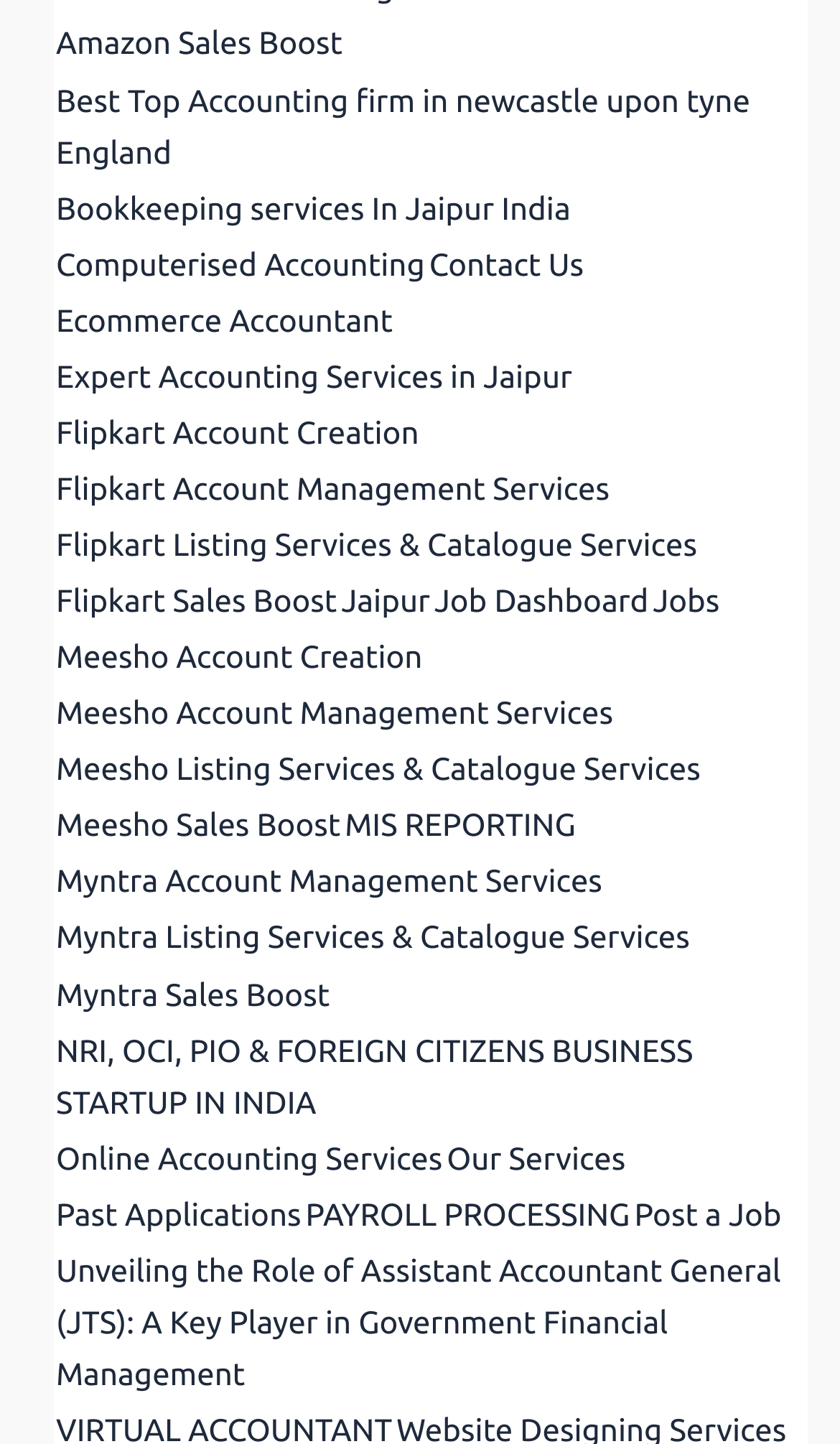Locate the bounding box coordinates of the area to click to fulfill this instruction: "Explore 'Online Accounting Services'". The bounding box should be presented as four float numbers between 0 and 1, in the order [left, top, right, bottom].

[0.064, 0.783, 0.529, 0.822]